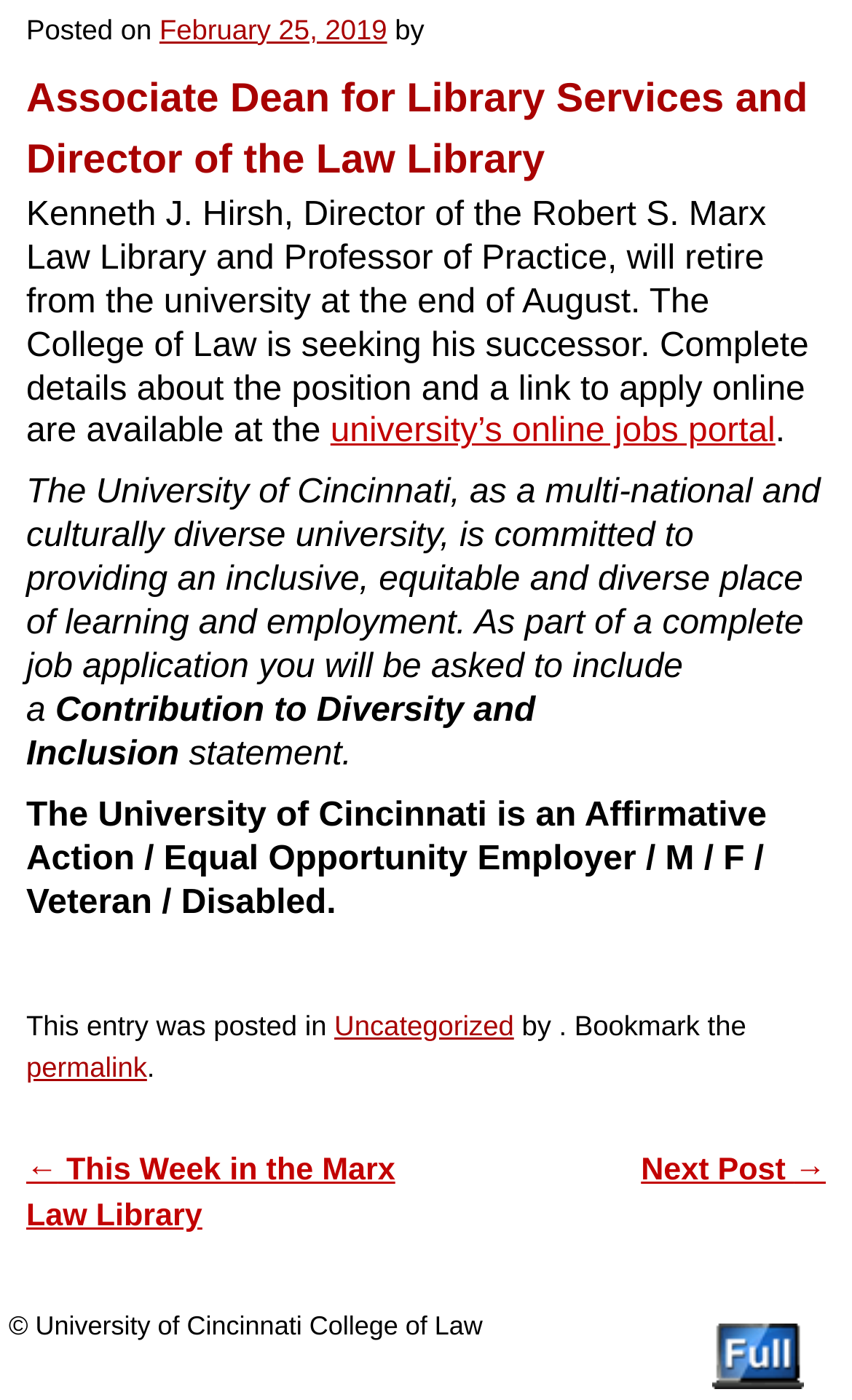Determine the bounding box coordinates of the UI element described by: "university’s online jobs portal".

[0.388, 0.296, 0.91, 0.322]